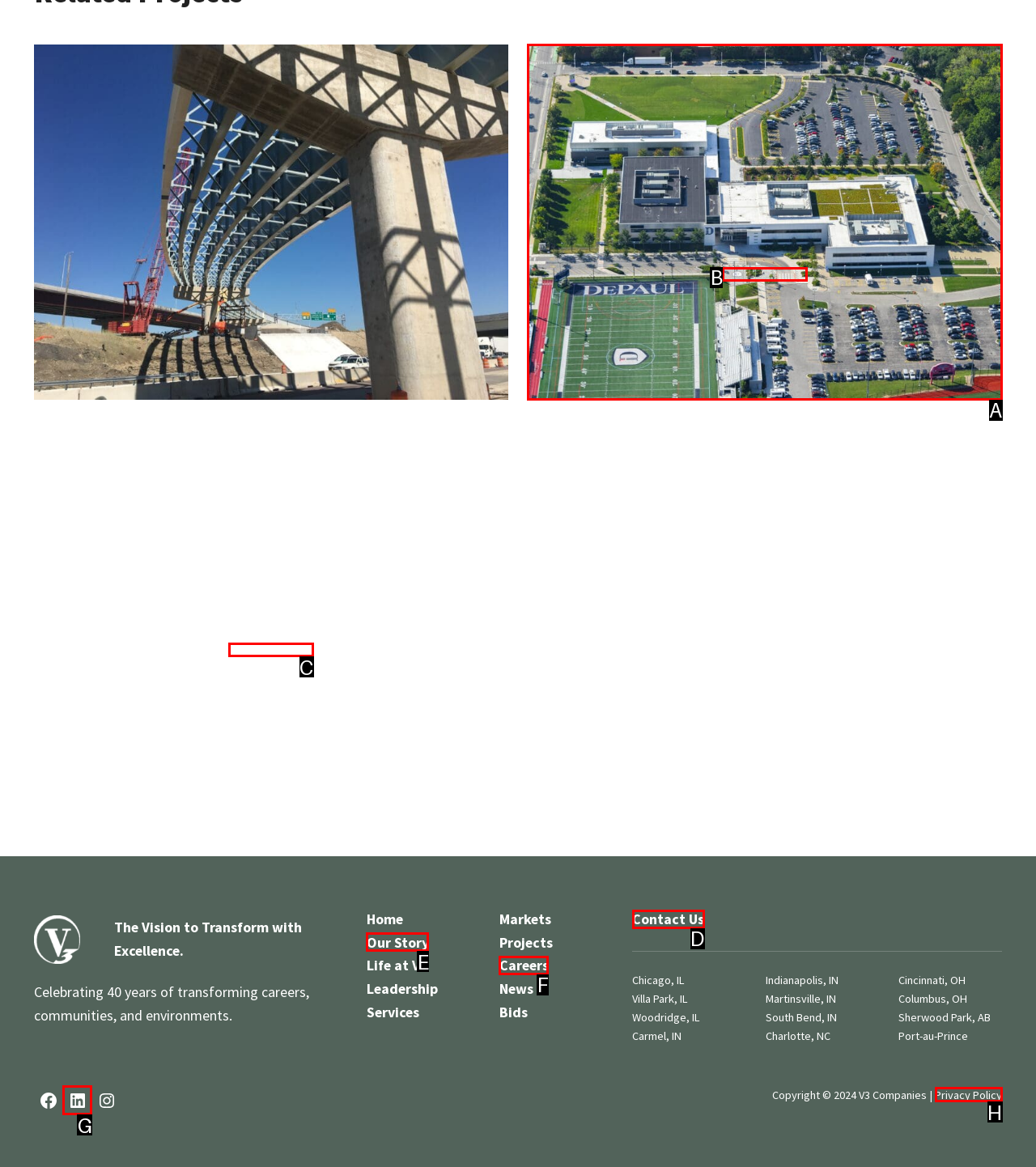Identify the letter of the option that best matches the following description: LinkedIn. Respond with the letter directly.

G